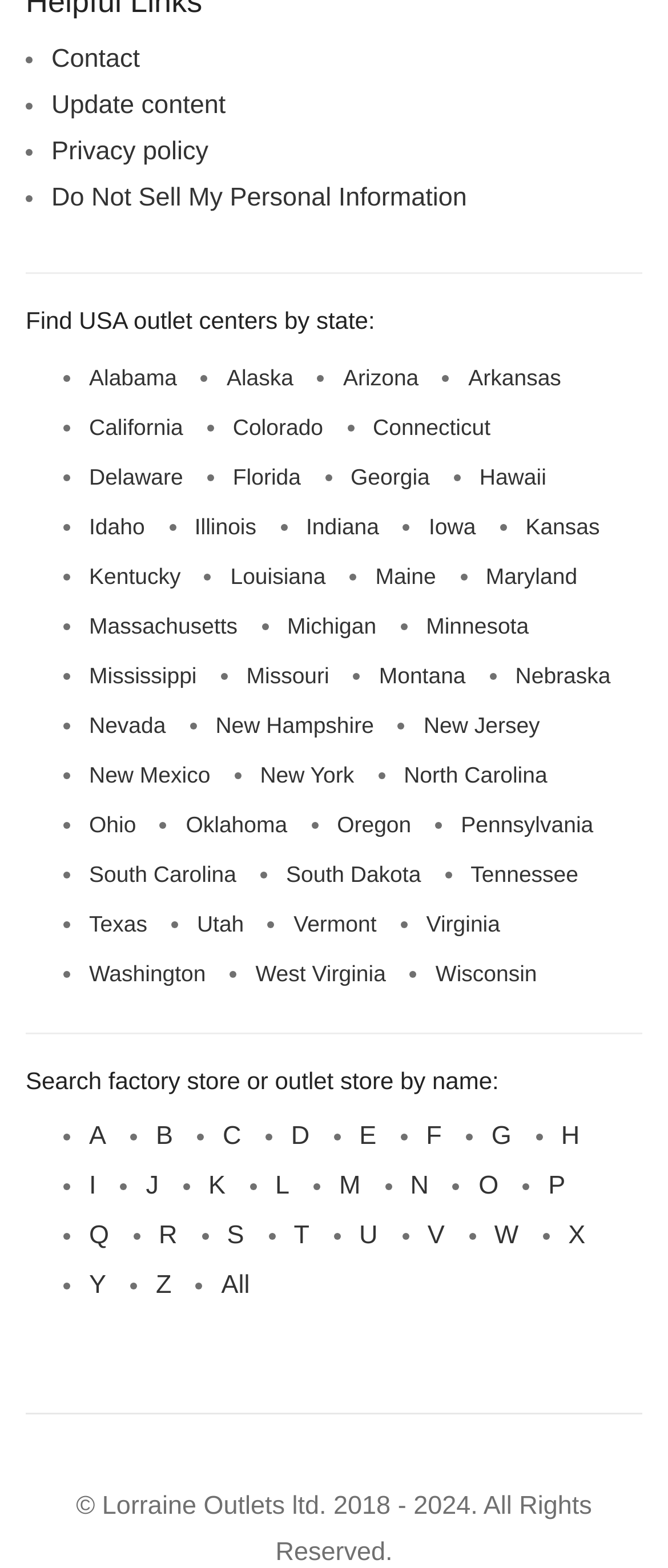What is the function of the separator element?
Based on the image, respond with a single word or phrase.

Separates sections